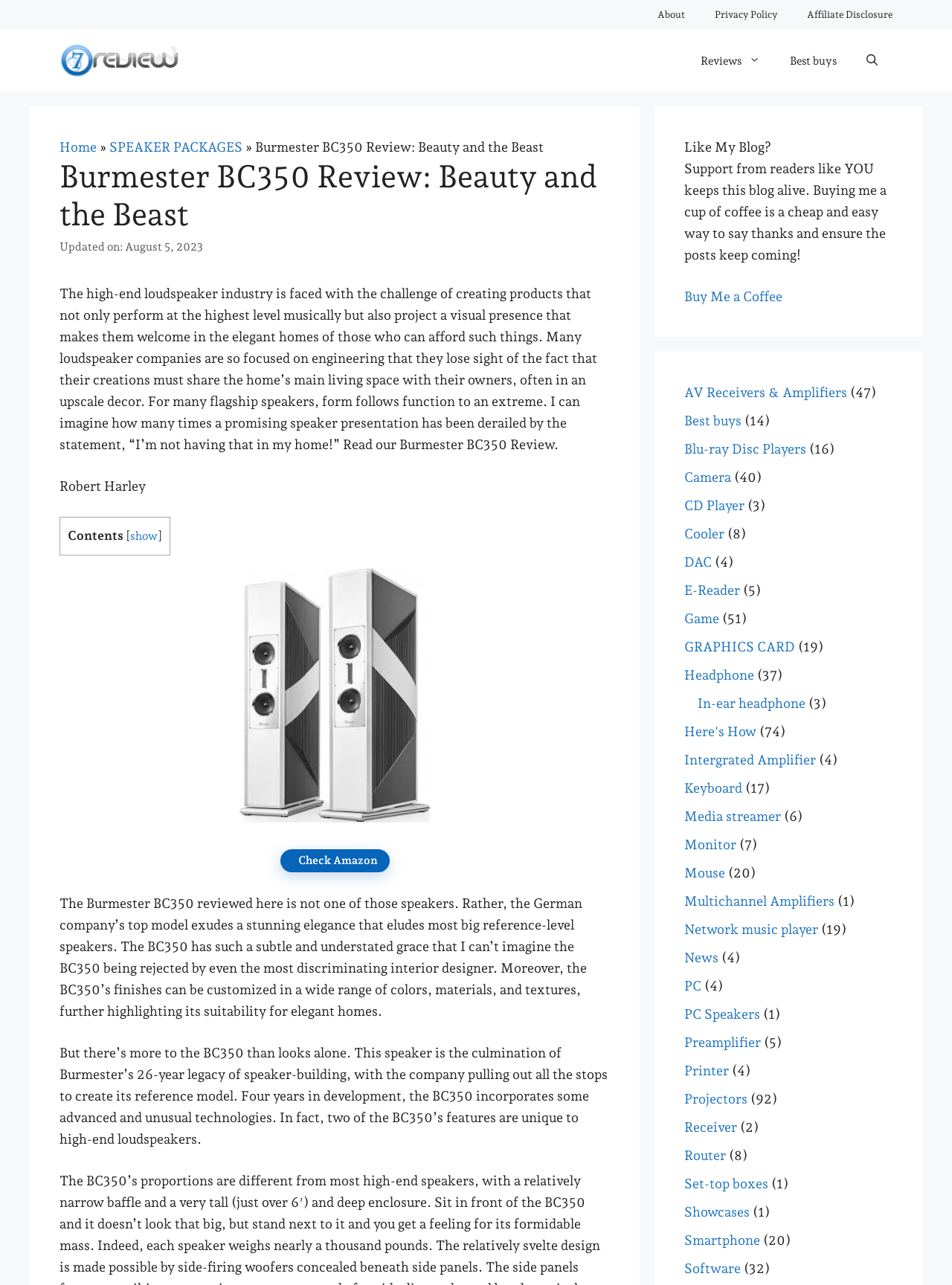Give a short answer using one word or phrase for the question:
What is the purpose of the 'Buy Me a Coffee' link?

To support the blog